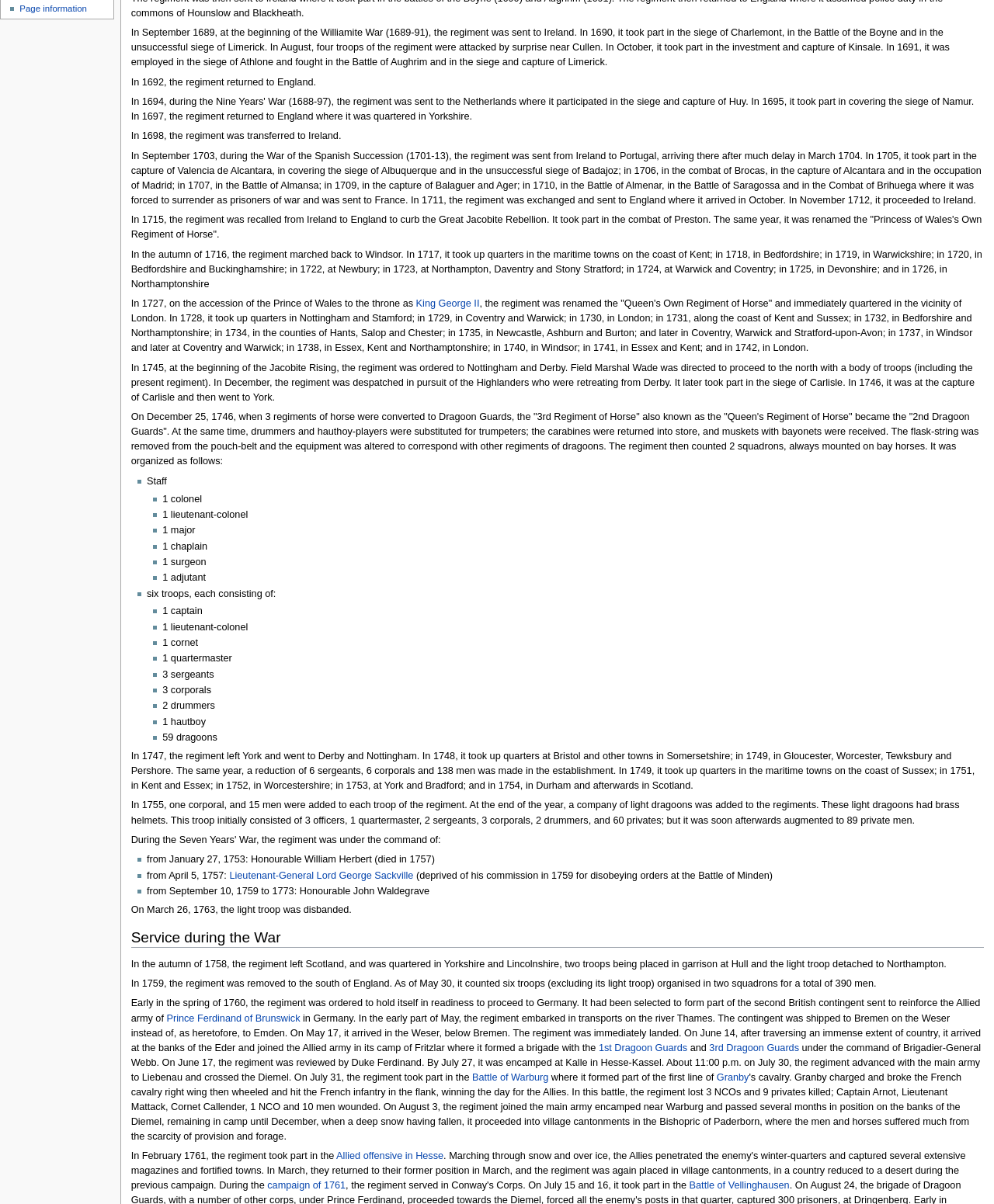Identify the bounding box coordinates for the UI element mentioned here: "Feedback". Provide the coordinates as four float values between 0 and 1, i.e., [left, top, right, bottom].

None